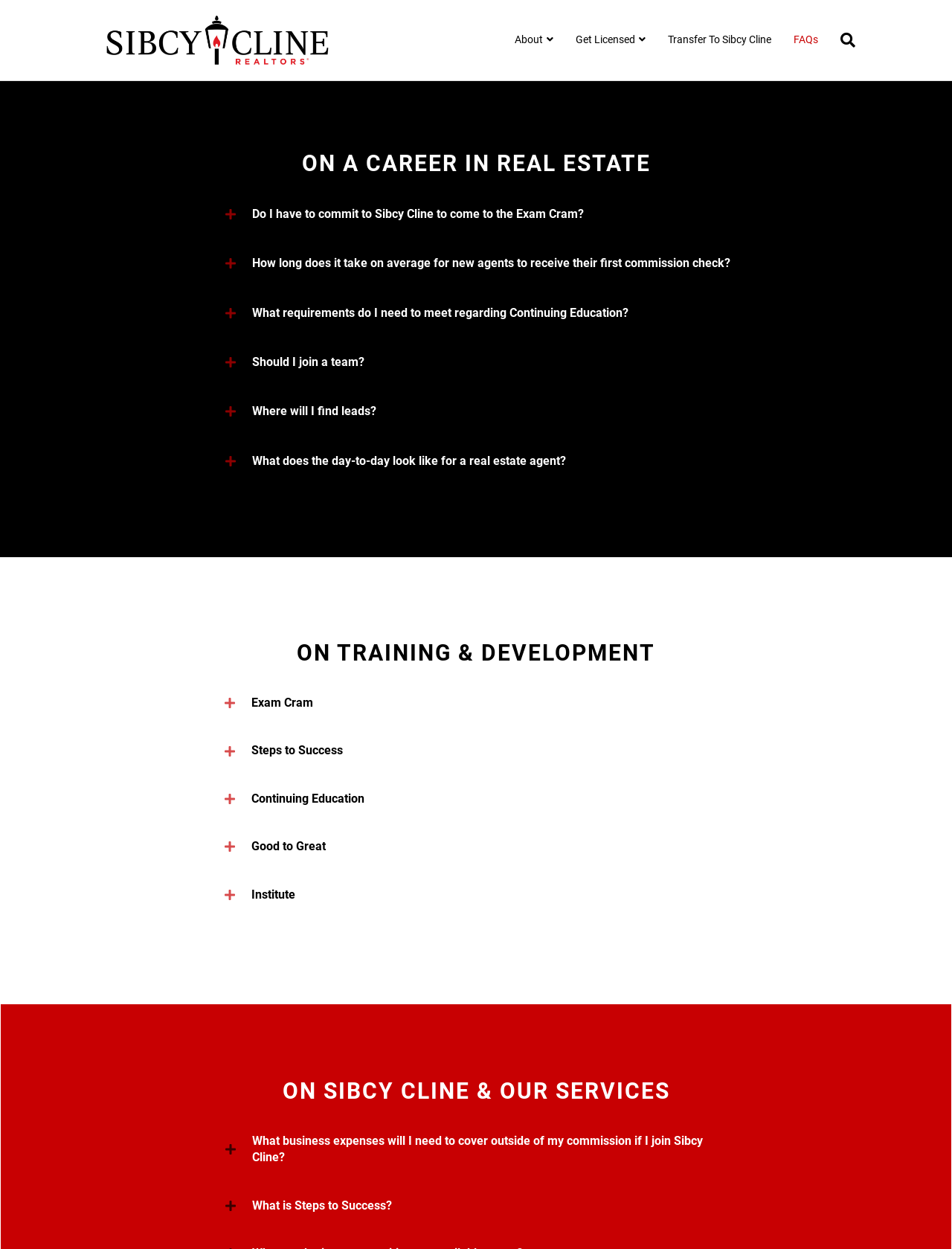What is the purpose of the Exam Cram?
From the image, respond with a single word or phrase.

Study prep course